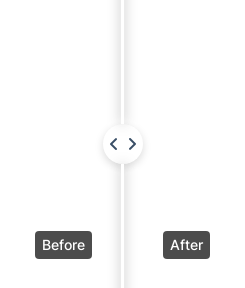Generate an elaborate description of what you see in the image.

The image showcases a sparkling clean oven after professional cleaning. The interior is immaculate, reflecting a thorough cleaning process with no grease or grime visible. The oven racks shine brightly, and the transparent door reveals the spotless interior, highlighting meticulous attention to detail. This oven looks inviting and ready for use, embodying the transformation from neglected to pristine, emphasizing the value of professional cleaning services.